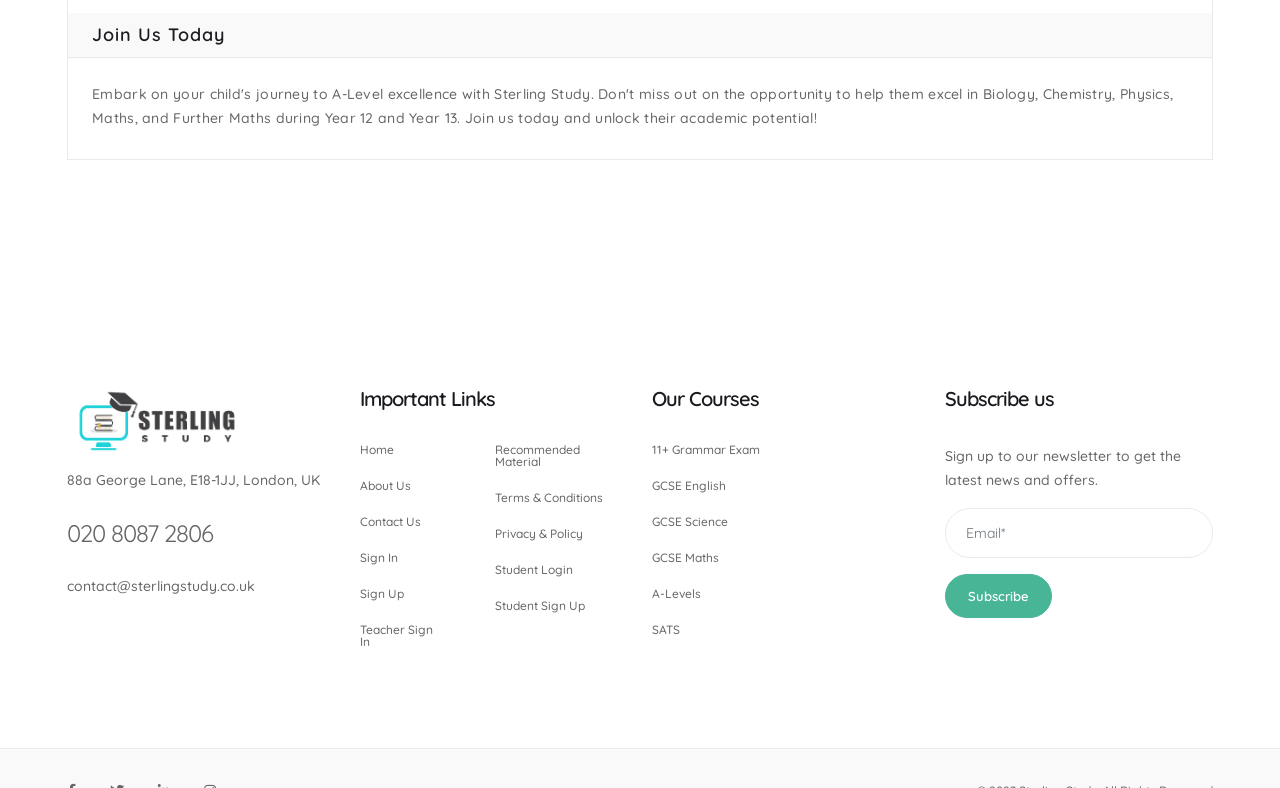How many courses are listed under 'Our Courses'?
Using the visual information from the image, give a one-word or short-phrase answer.

6